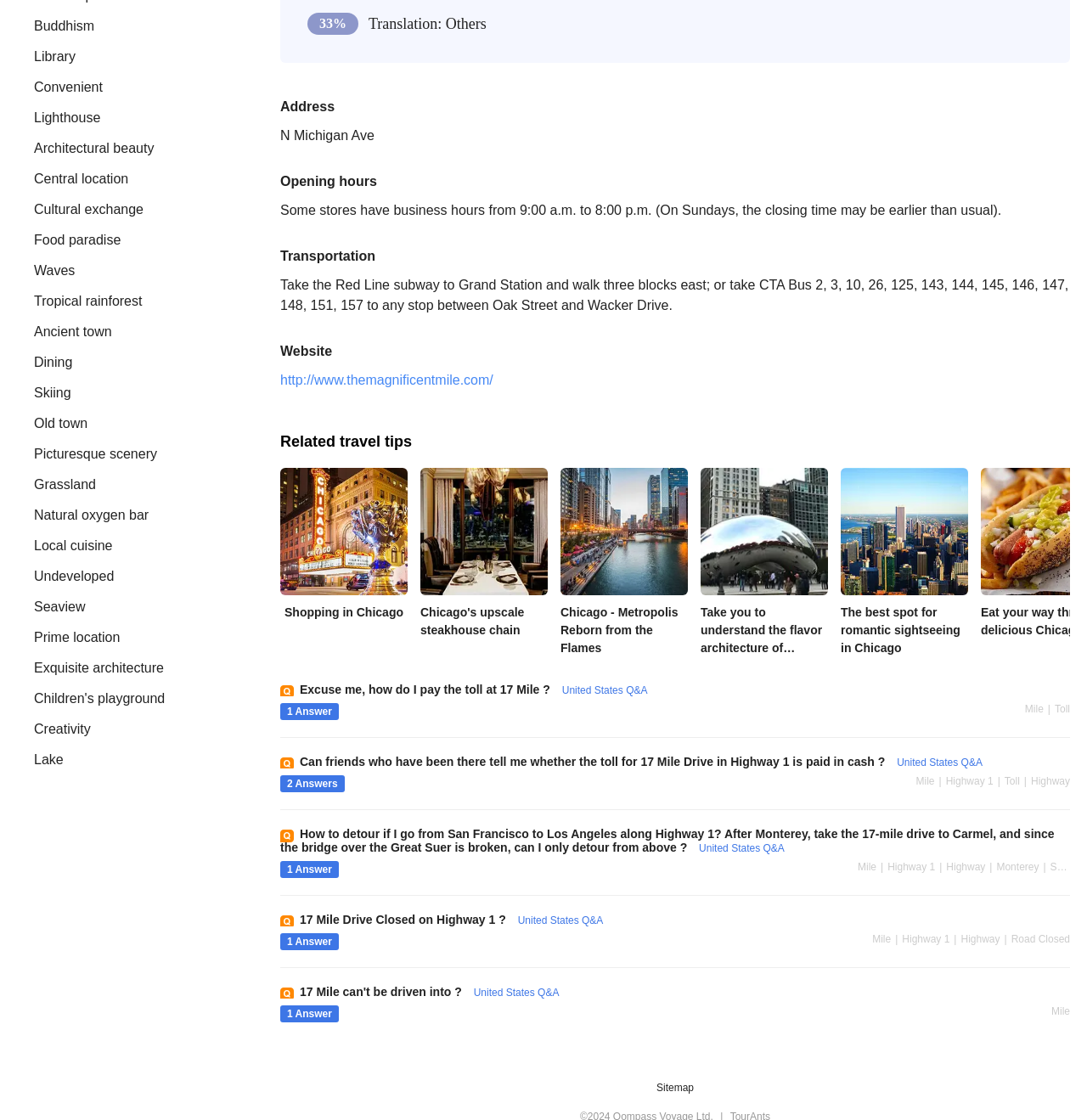Please provide the bounding box coordinates for the element that needs to be clicked to perform the instruction: "Check the opening hours". The coordinates must consist of four float numbers between 0 and 1, formatted as [left, top, right, bottom].

[0.258, 0.155, 0.347, 0.168]